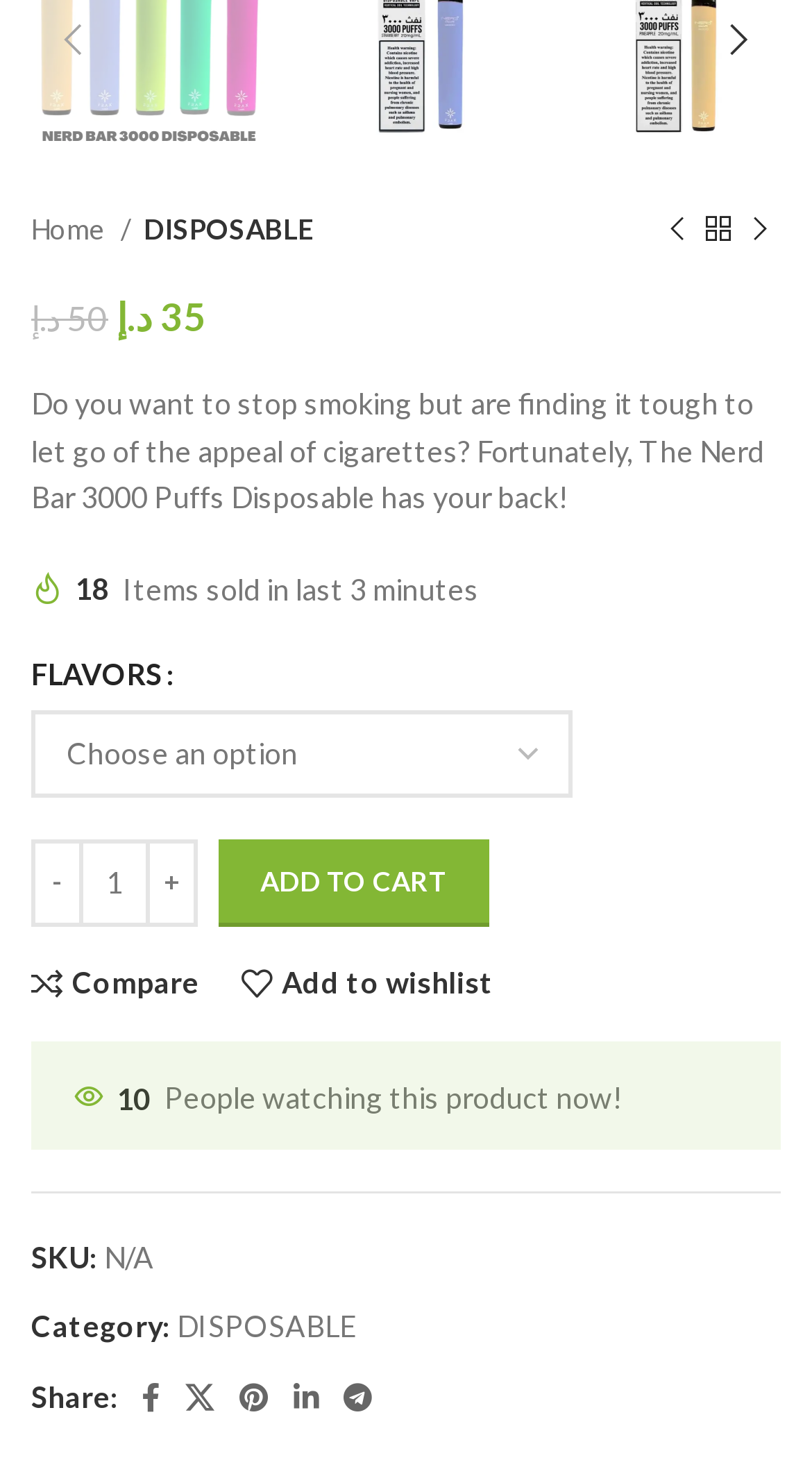Use a single word or phrase to answer the following:
What is the minimum quantity of the product that can be added to the cart?

1